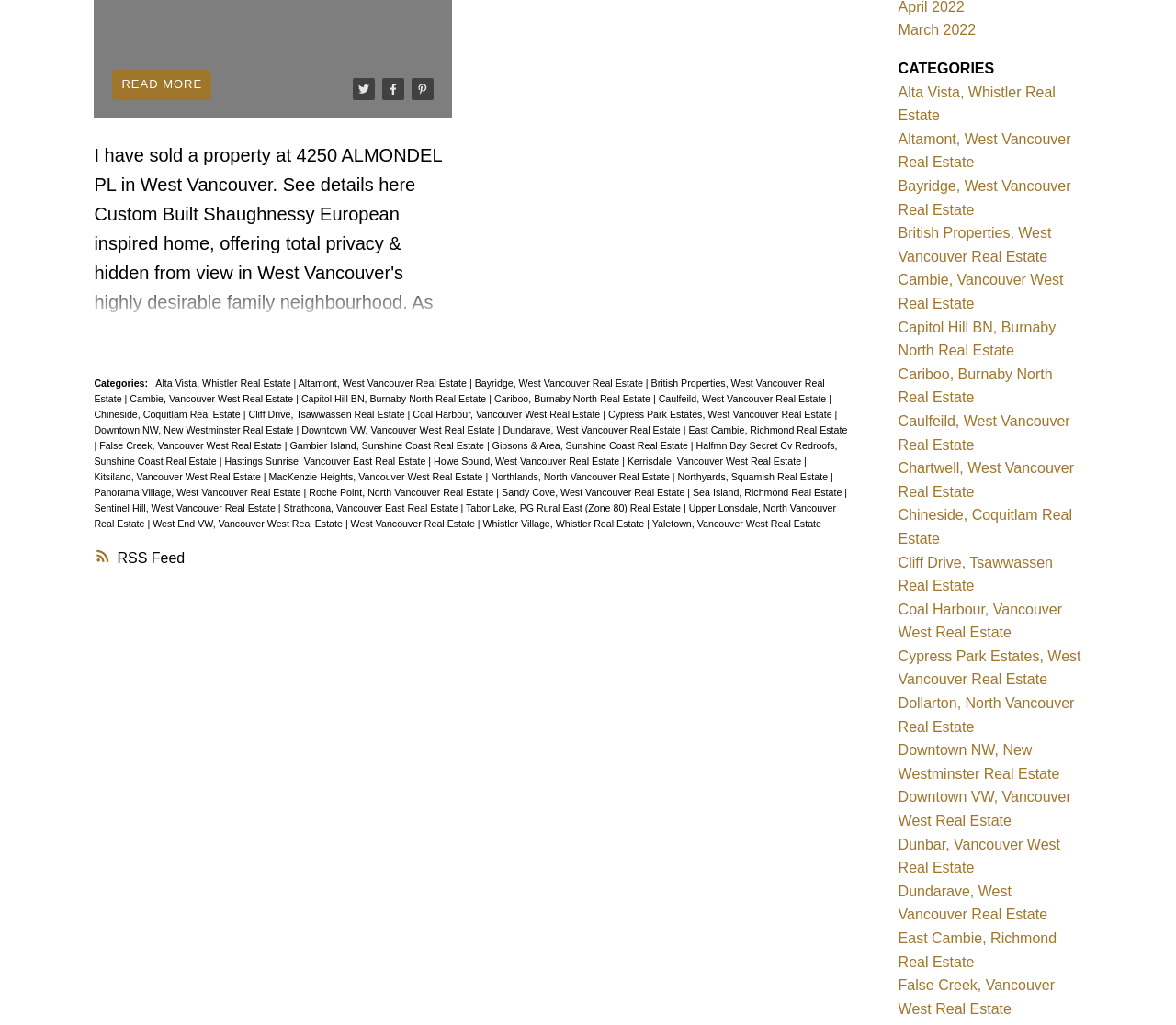Identify the bounding box coordinates for the UI element described as: "West Vancouver Real Estate". The coordinates should be provided as four floats between 0 and 1: [left, top, right, bottom].

[0.298, 0.505, 0.406, 0.516]